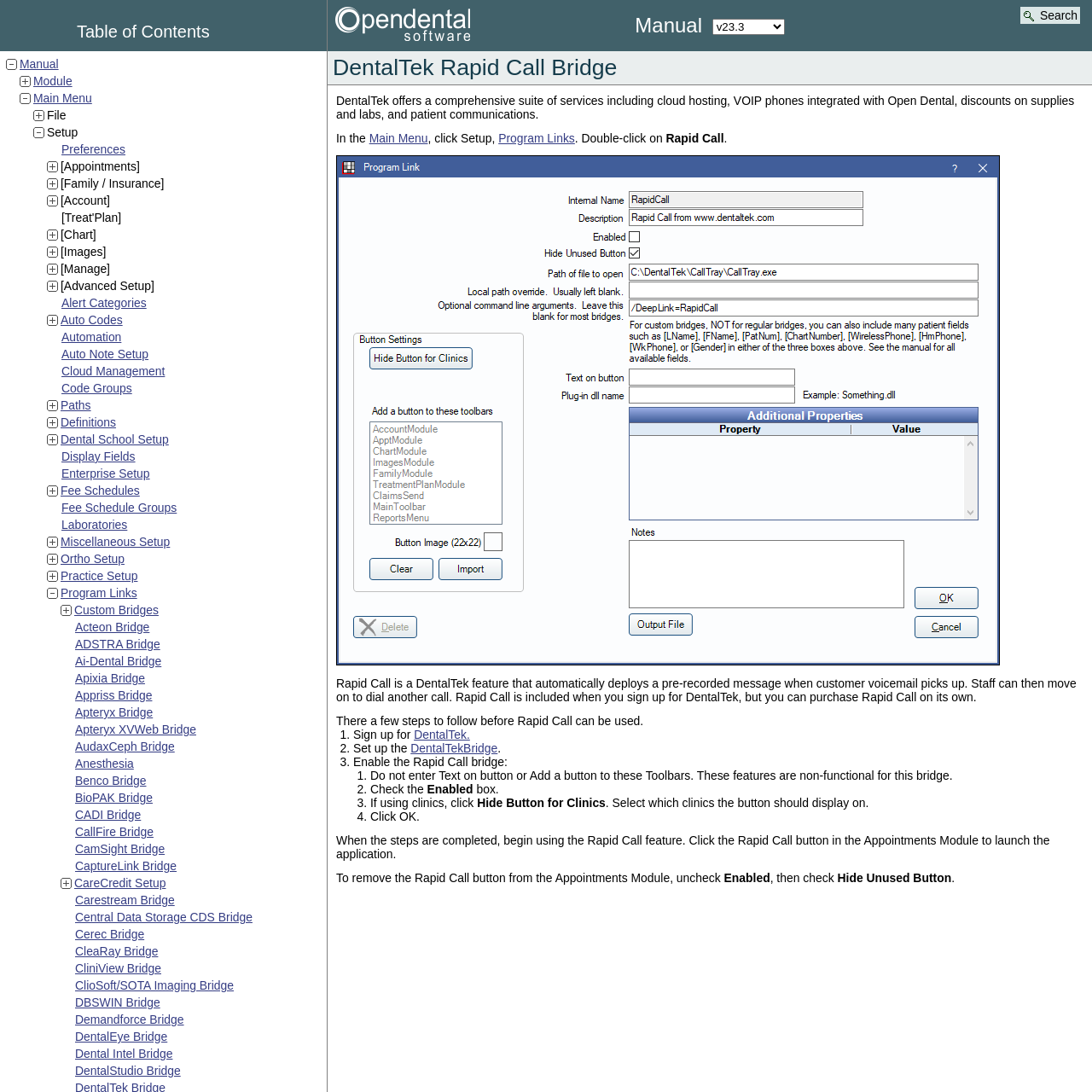What is the category of 'Preferences'?
Please provide a single word or phrase in response based on the screenshot.

Setup